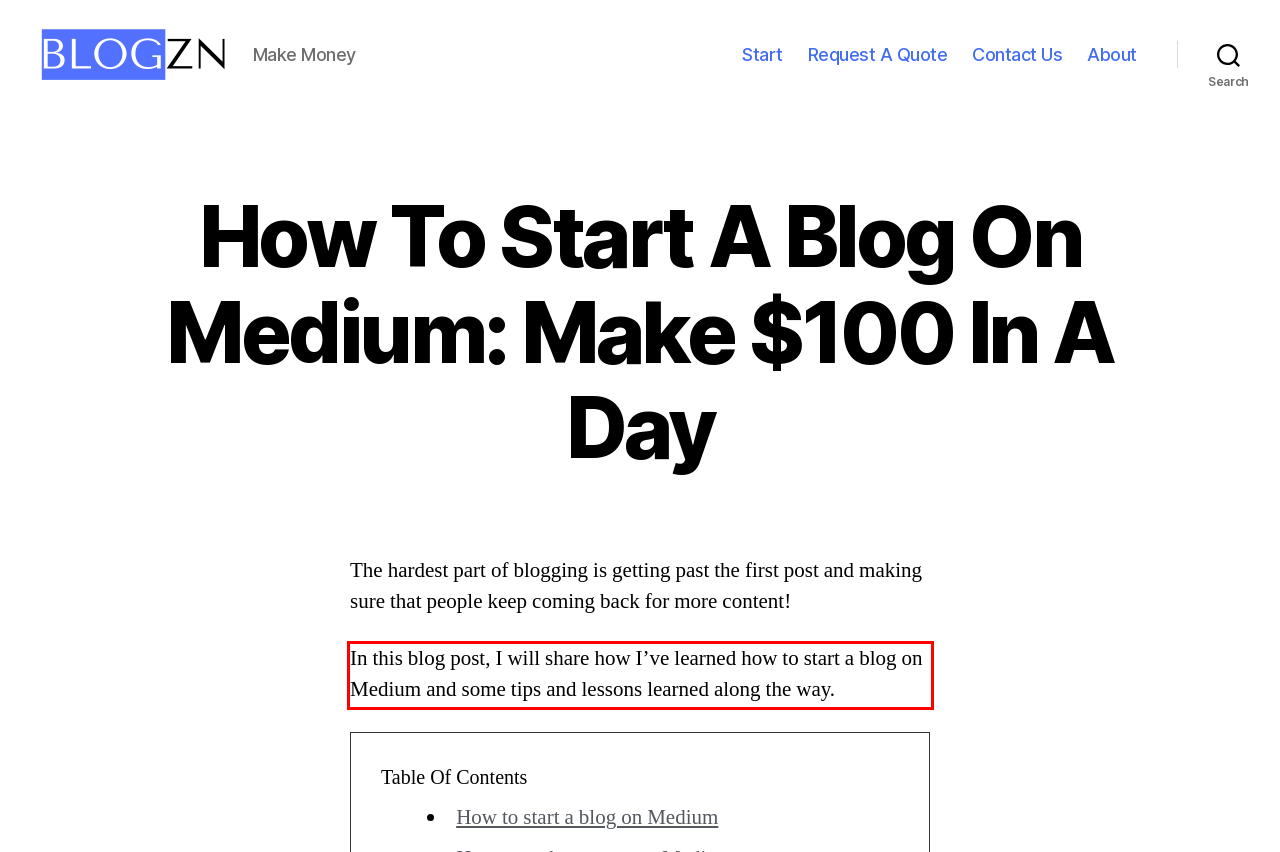In the given screenshot, locate the red bounding box and extract the text content from within it.

In this blog post, I will share how I’ve learned how to start a blog on Medium and some tips and lessons learned along the way.